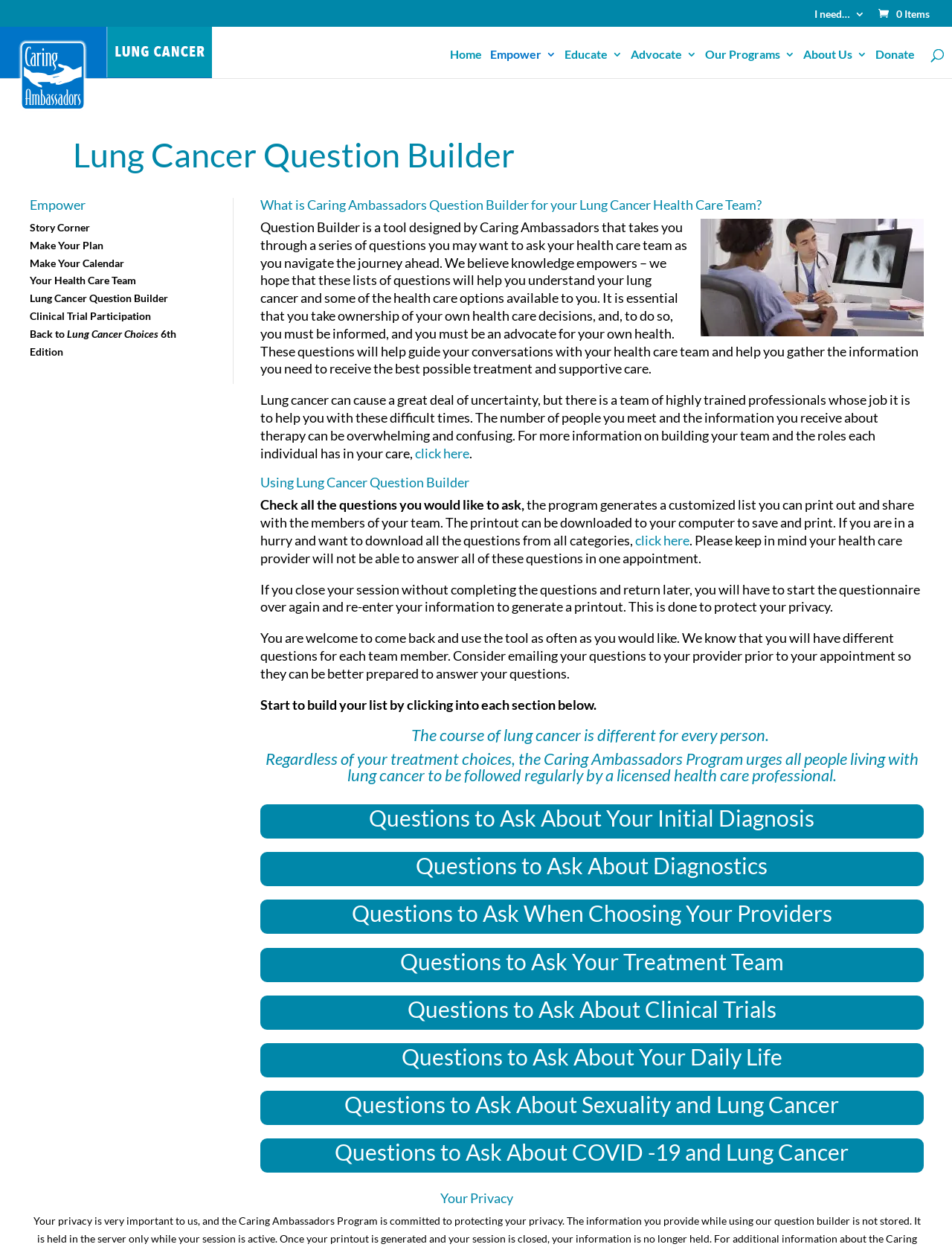Answer the question using only one word or a concise phrase: What happens if I close my session without completing the questions?

I have to start over